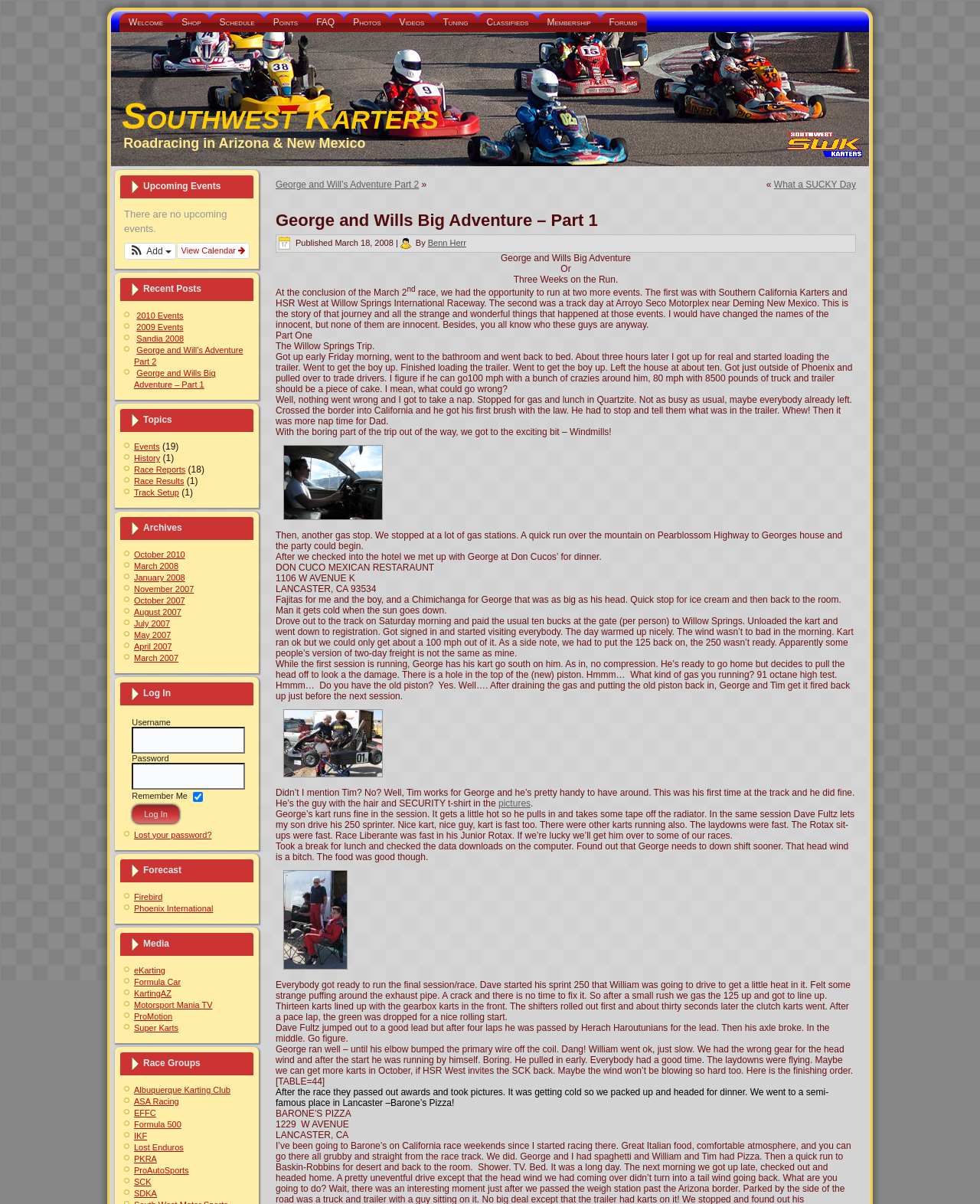Determine the bounding box coordinates for the clickable element required to fulfill the instruction: "Log in to the website". Provide the coordinates as four float numbers between 0 and 1, i.e., [left, top, right, bottom].

[0.135, 0.668, 0.183, 0.684]